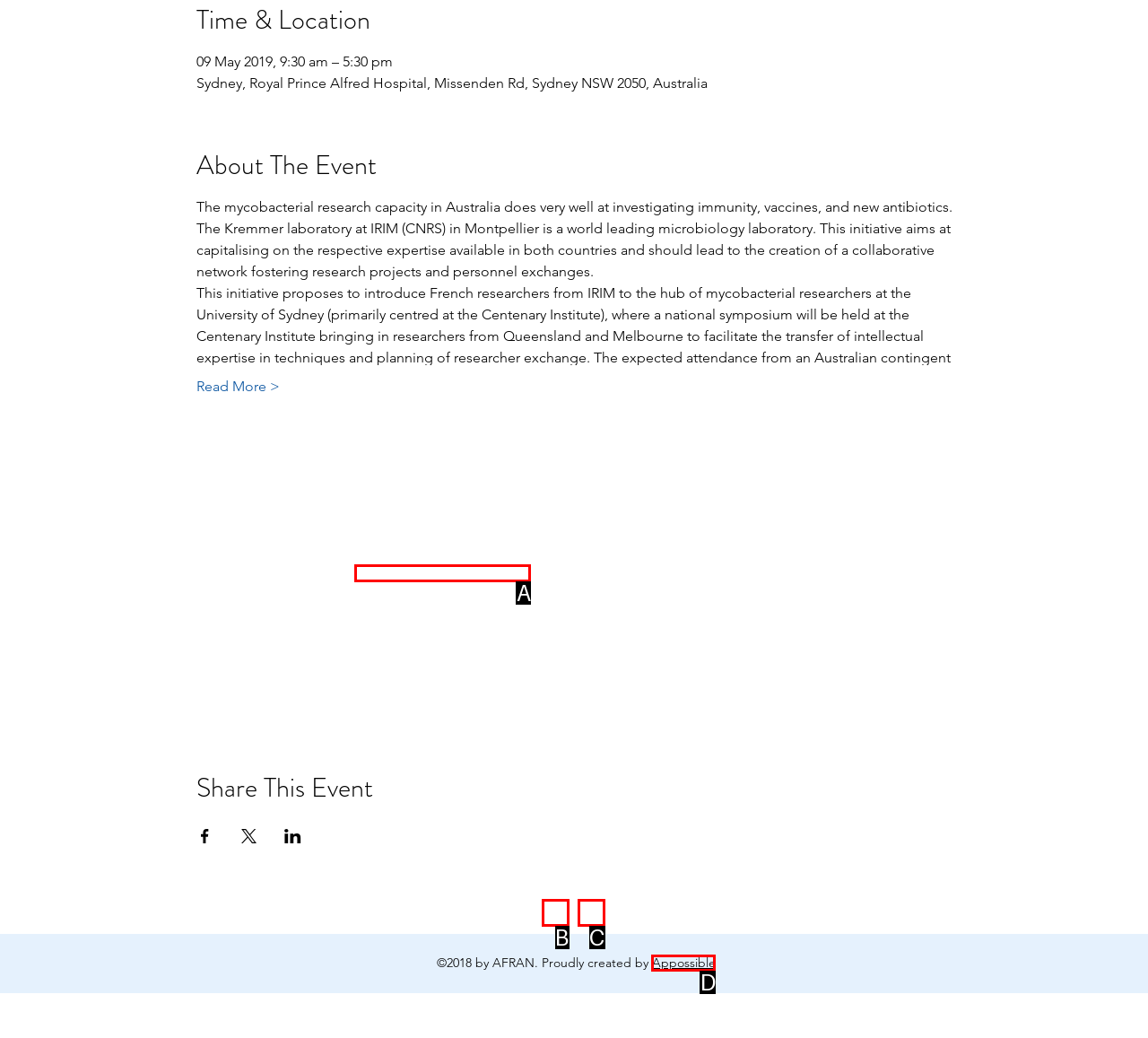Please provide the letter of the UI element that best fits the following description: s.oehlers@centenary.org.au
Respond with the letter from the given choices only.

A